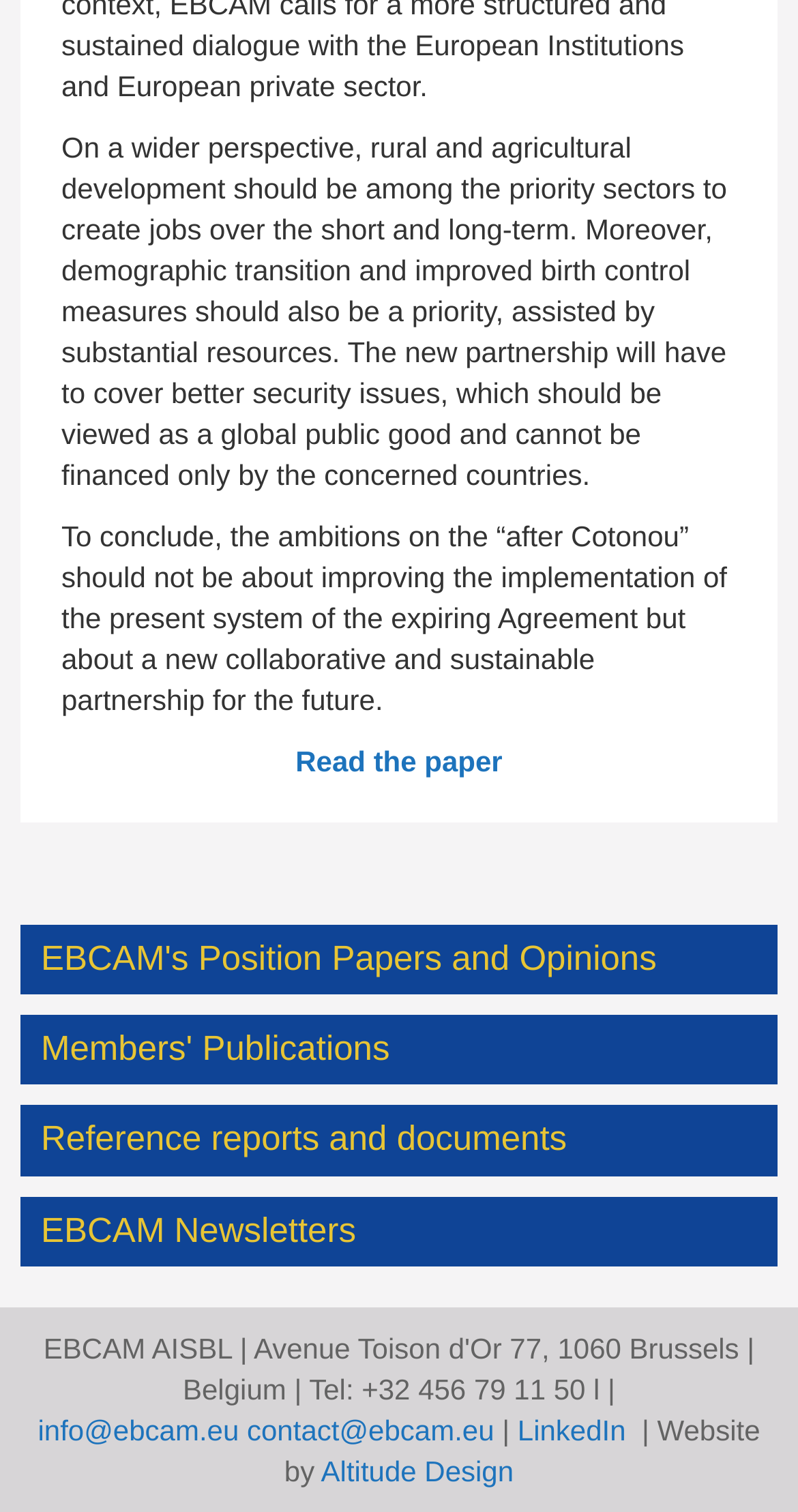Locate the bounding box coordinates of the element that should be clicked to fulfill the instruction: "Contact EBCAM via email".

[0.047, 0.935, 0.299, 0.957]